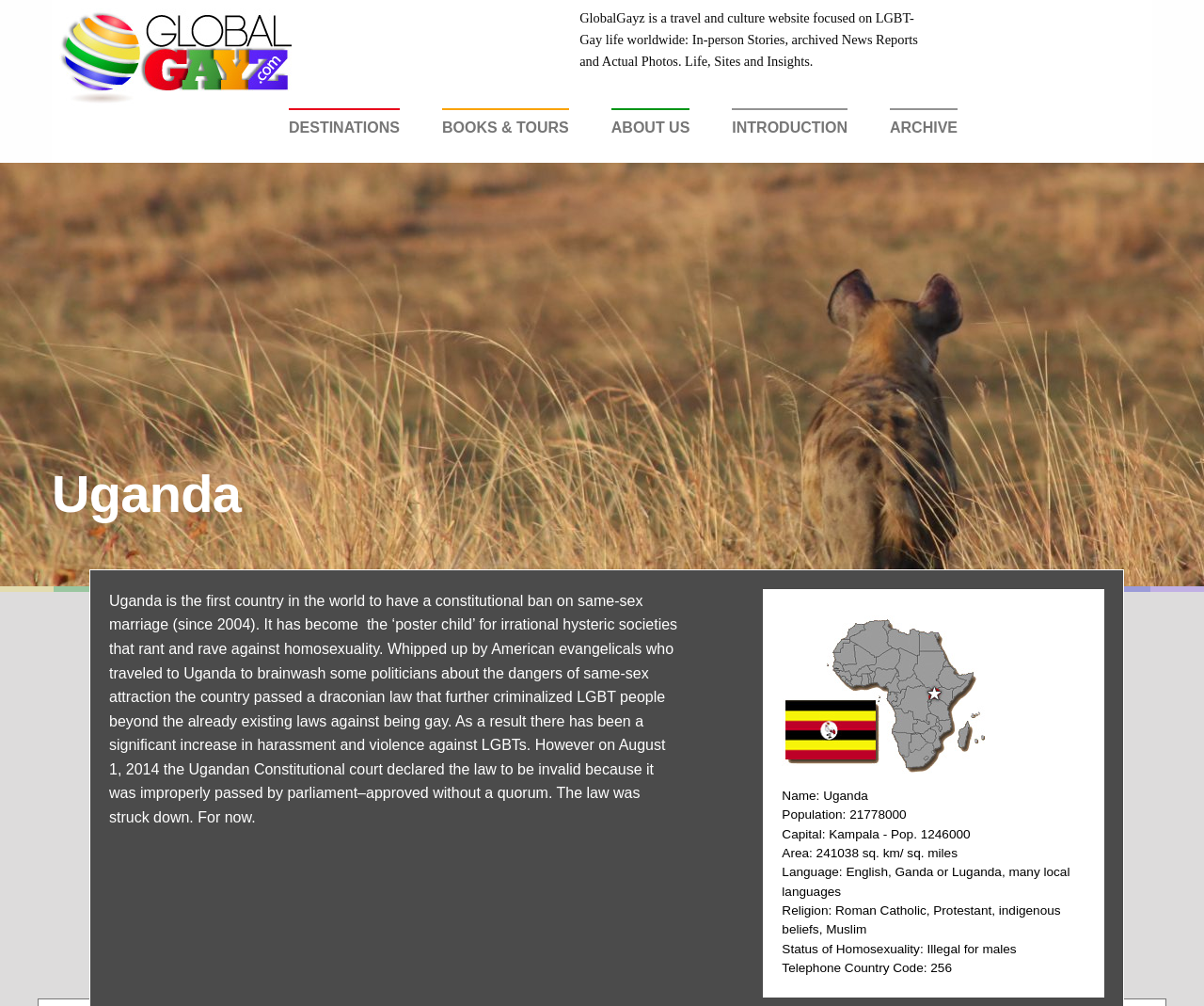What is the capital of Uganda?
Provide a one-word or short-phrase answer based on the image.

Kampala